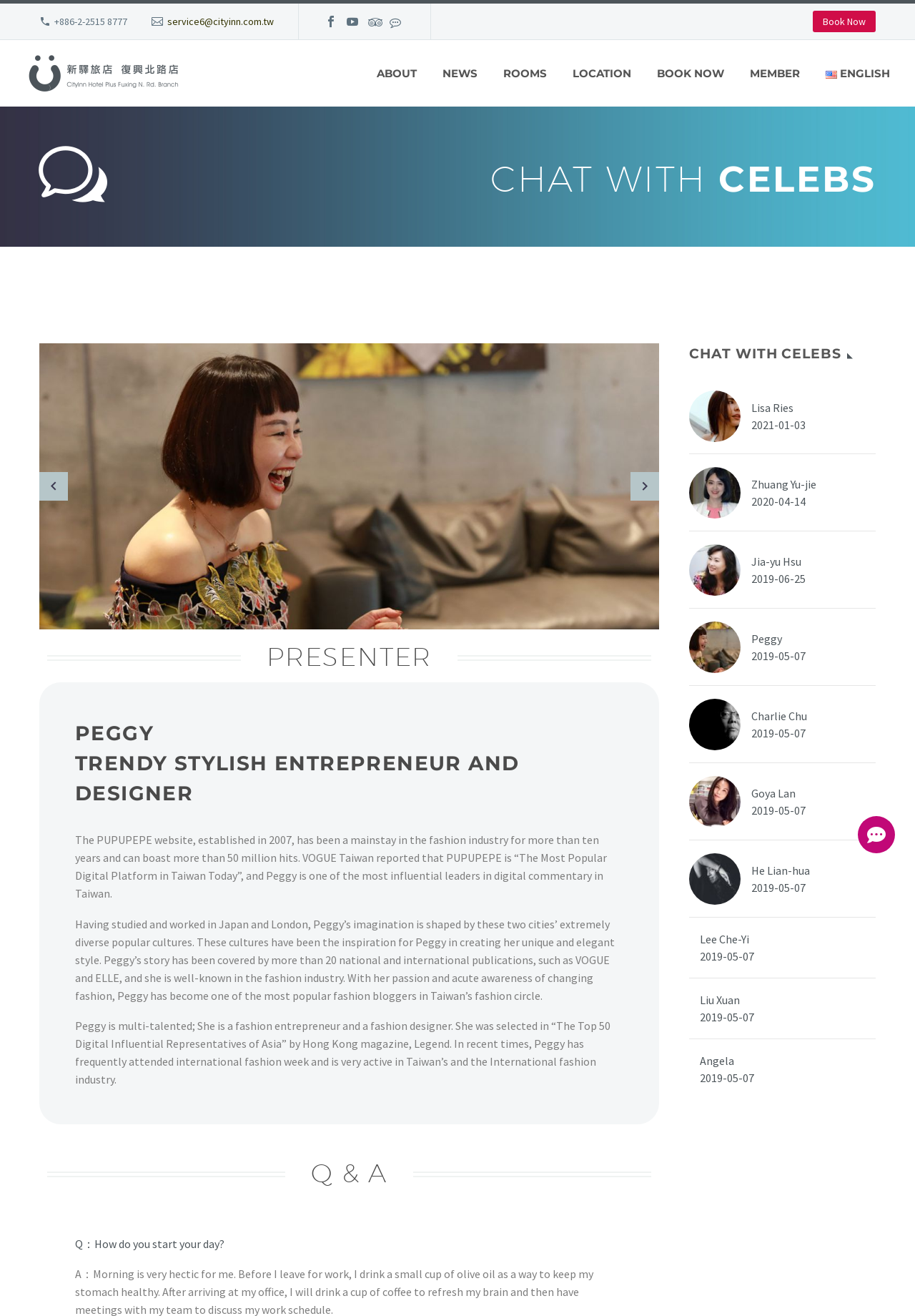Identify the bounding box coordinates for the element you need to click to achieve the following task: "View the 'NEWS' section". Provide the bounding box coordinates as four float numbers between 0 and 1, in the form [left, top, right, bottom].

[0.471, 0.05, 0.533, 0.061]